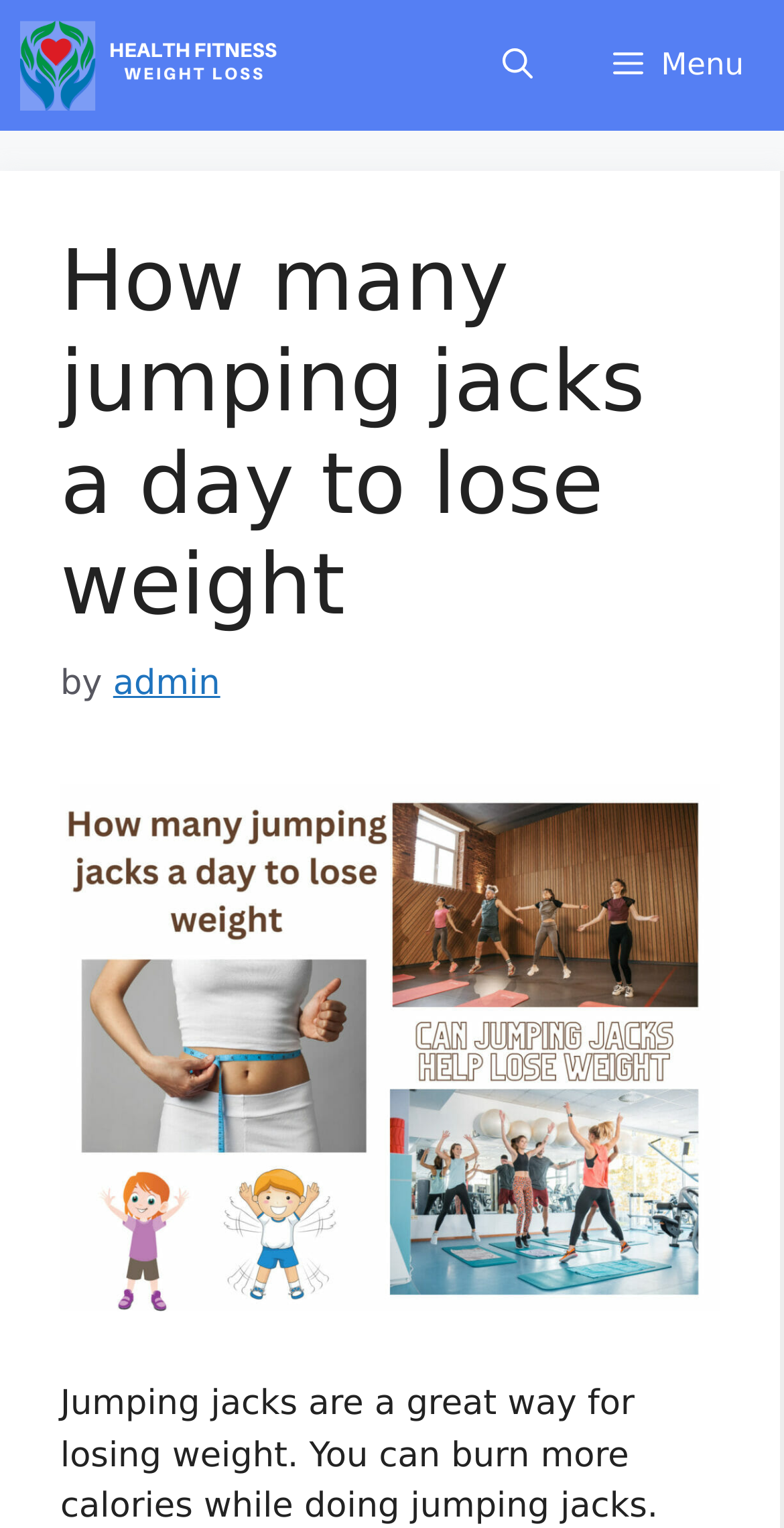Is there a search bar on the page?
From the image, respond using a single word or phrase.

yes